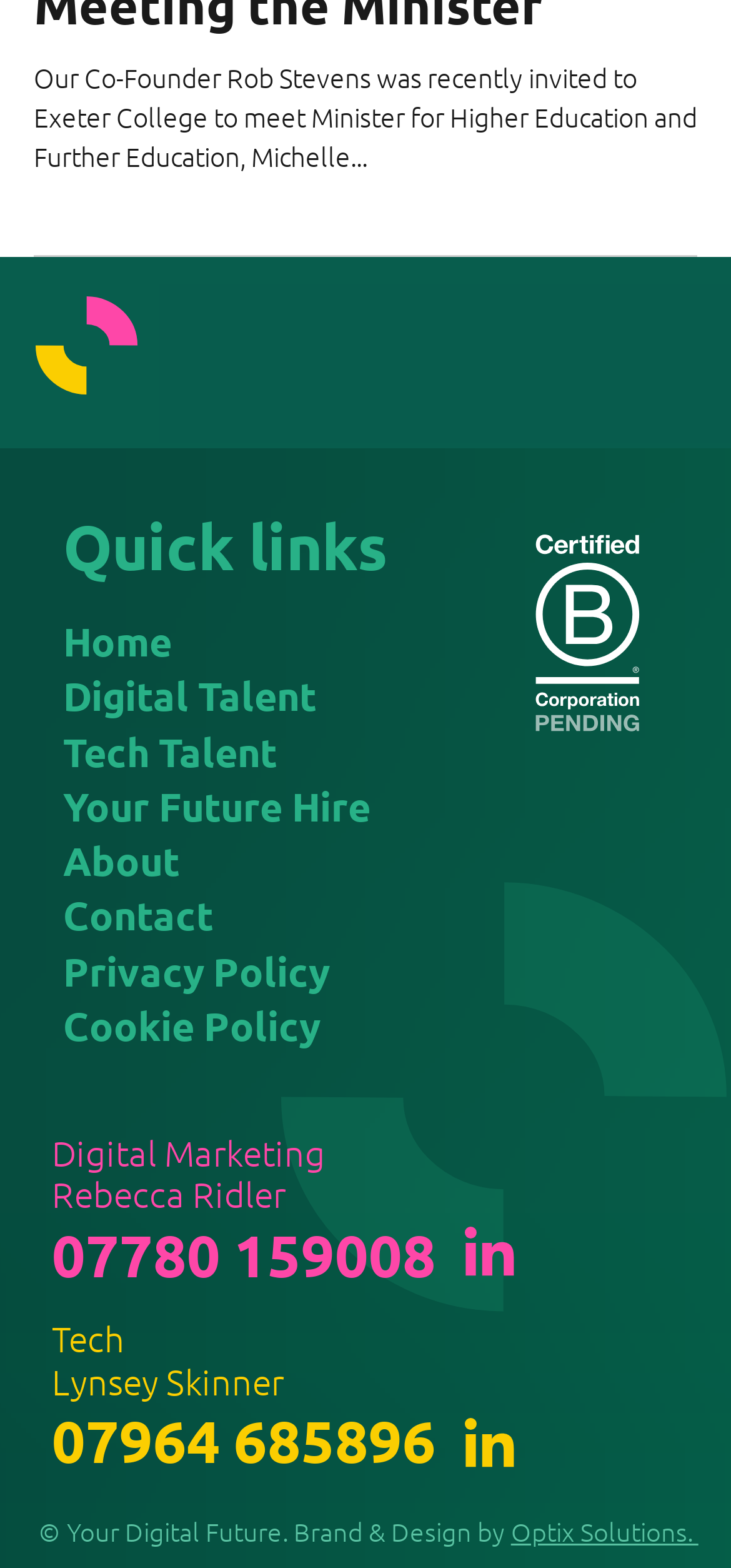Kindly provide the bounding box coordinates of the section you need to click on to fulfill the given instruction: "Click on 'Contact'".

[0.086, 0.567, 0.291, 0.6]